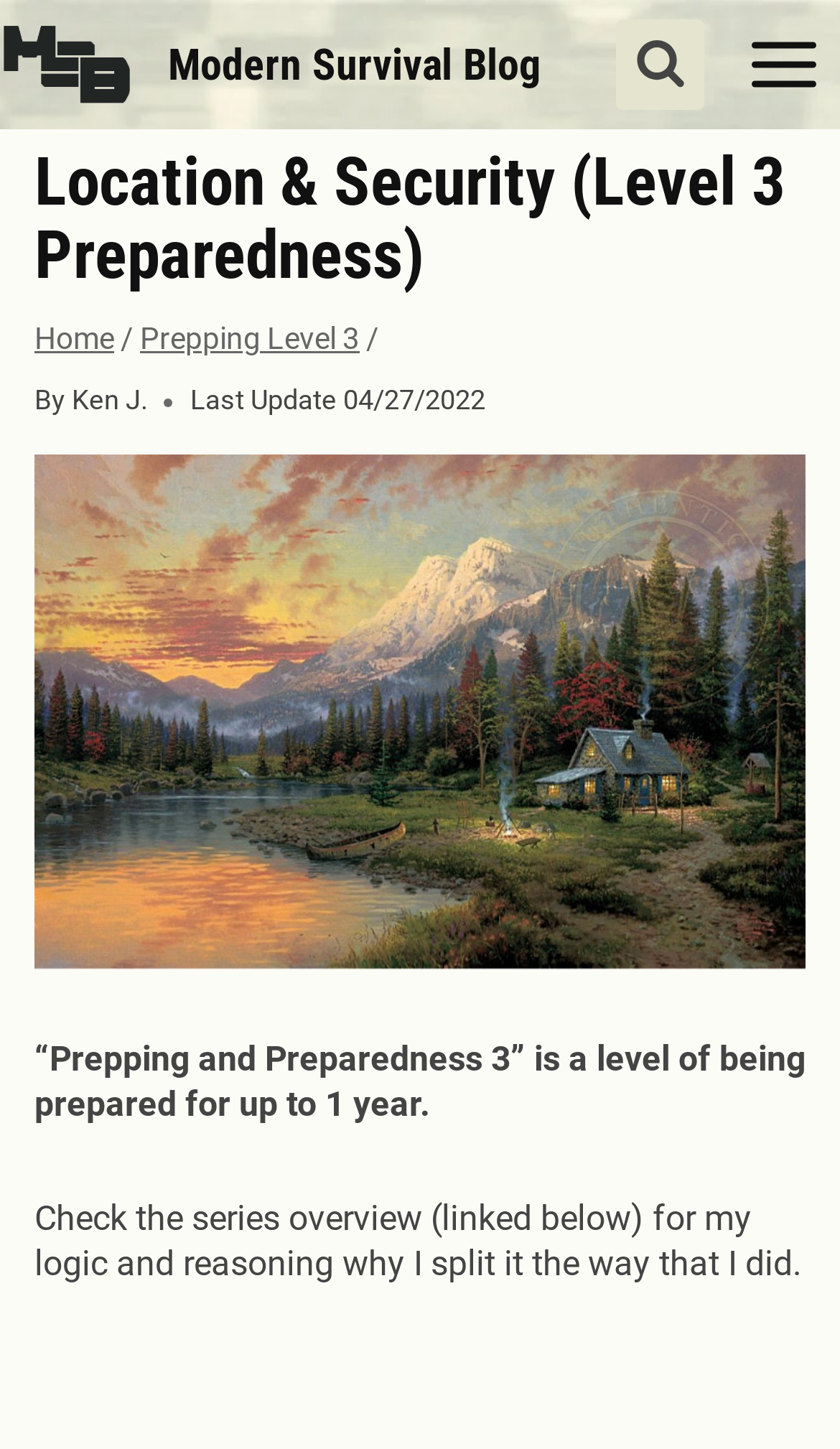What is the name of the blog?
Using the image as a reference, answer with just one word or a short phrase.

Modern Survival Blog